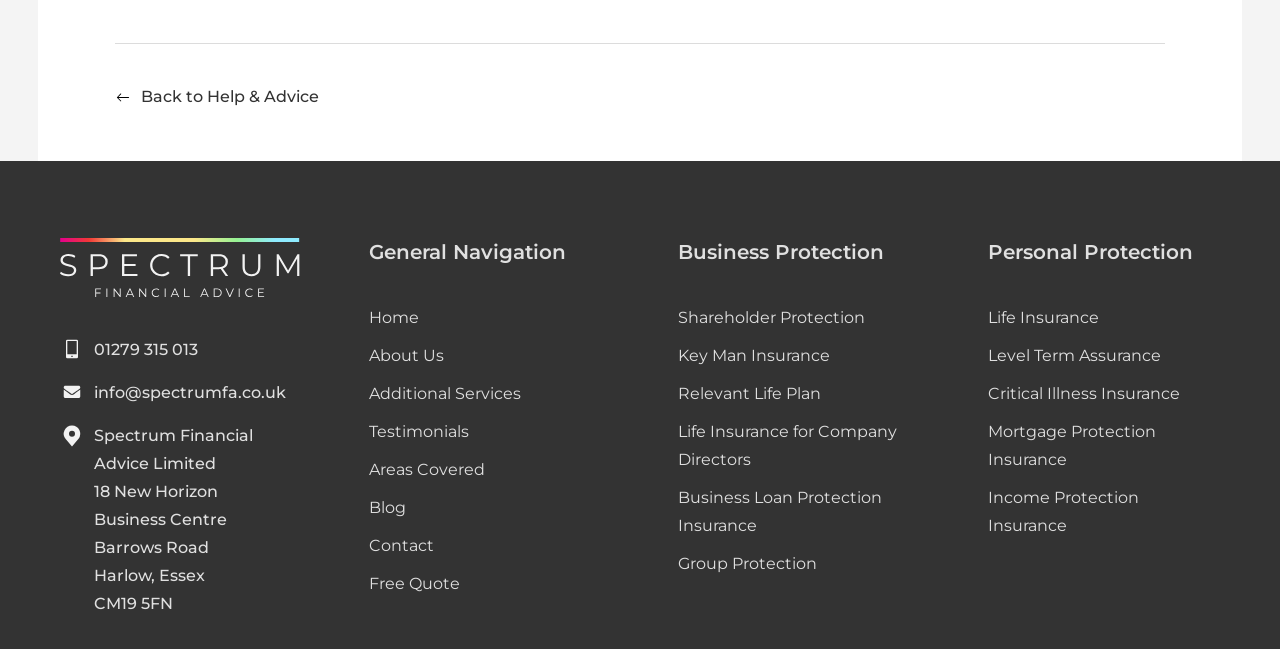Please identify the coordinates of the bounding box for the clickable region that will accomplish this instruction: "Click on 'Free Quote'".

[0.288, 0.878, 0.47, 0.921]